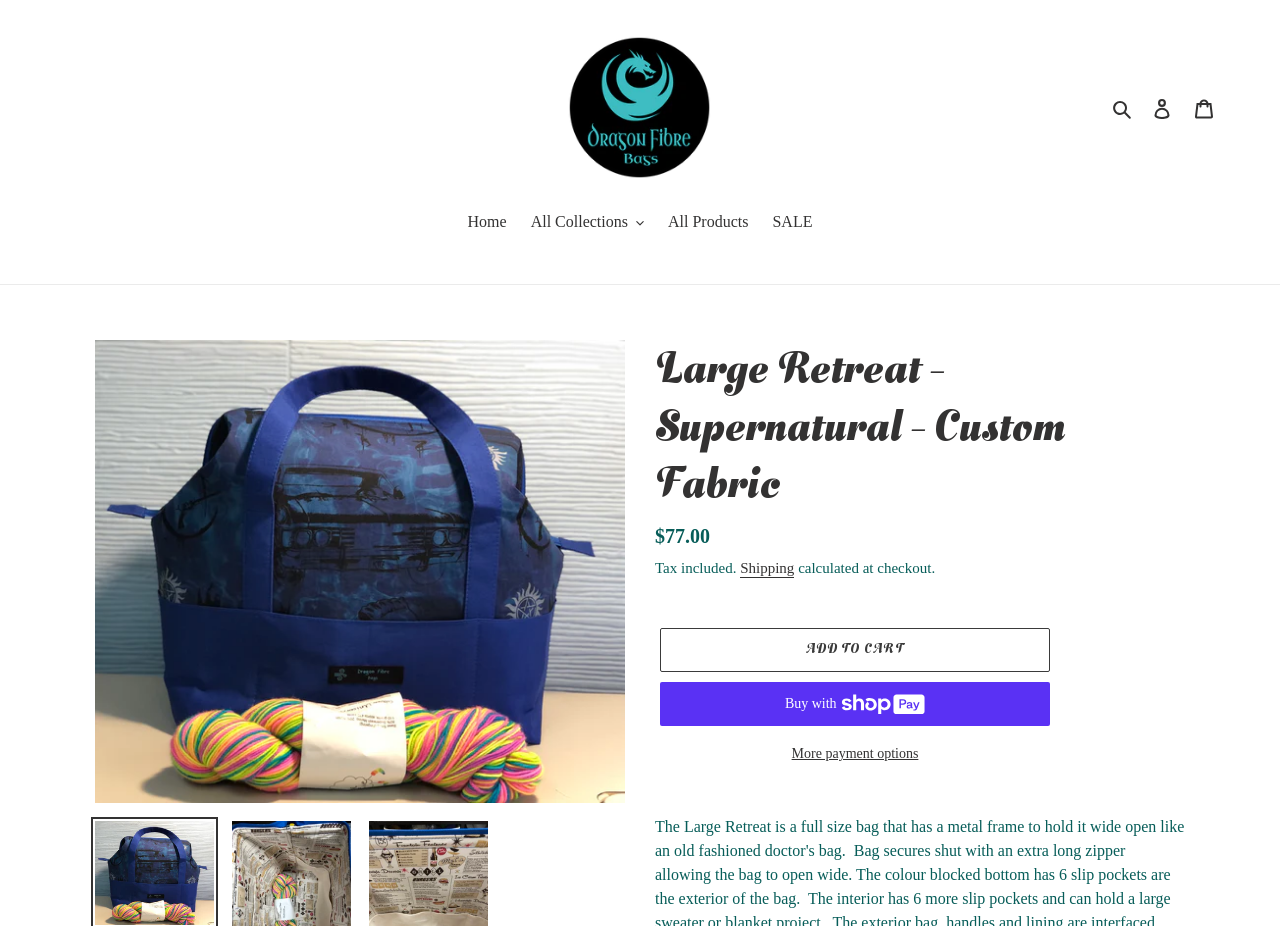What type of fabric is used in the product?
Please answer the question with as much detail as possible using the screenshot.

Based on the product name 'Large Retreat - Supernatural - Custom Fabric', I can infer that the product uses custom fabric, which is a unique feature of this product.